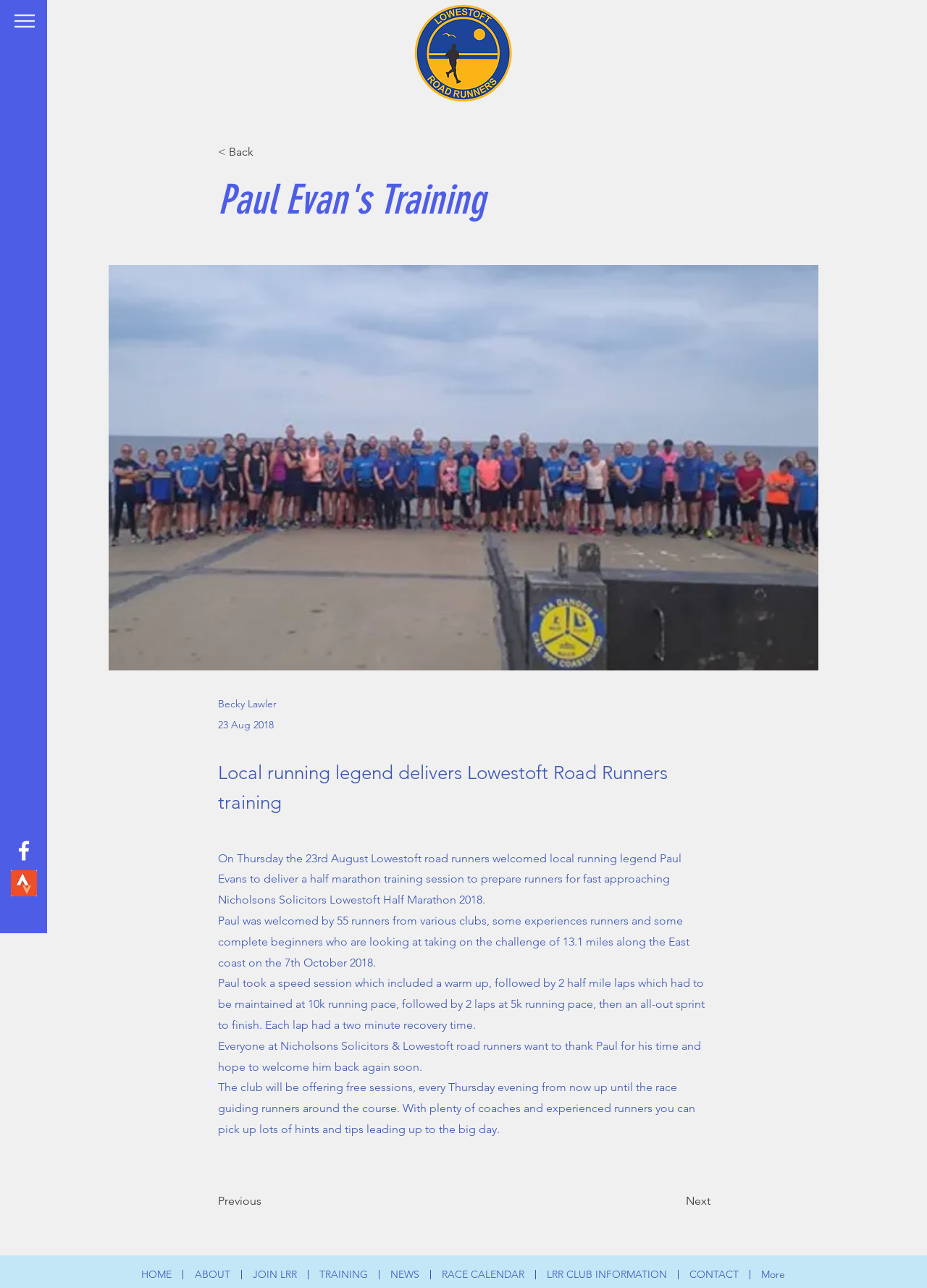Explain the webpage's design and content in an elaborate manner.

The webpage is about Paul Evan's training session with Lowestoft Road Runners. At the top left corner, there is a small button. Next to it, a link "Lowestoft's Best Running Club" is displayed with an accompanying image. 

The main content is divided into two sections. On the left side, there is a navigation menu with links to different parts of the website, including "HOME", "ABOUT", "JOIN LRR", "TRAINING", "NEWS", "RACE CALENDAR", "LRR CLUB INFORMATION", "CONTACT", and "More". 

On the right side, there is a heading "Paul Evan's Training" followed by a series of paragraphs describing the training session. The text explains that Paul Evans, a local running legend, delivered a half marathon training session to prepare runners for the Nicholsons Solicitors Lowestoft Half Marathon 2018. The session included a warm-up, speed laps, and a sprint to finish. The article also mentions that the club will be offering free sessions every Thursday evening leading up to the race.

Below the main content, there are two buttons, "Previous" and "Next", which are likely used for navigation. At the bottom of the page, there is a social bar with links to Facebook and Strava, each accompanied by an image.